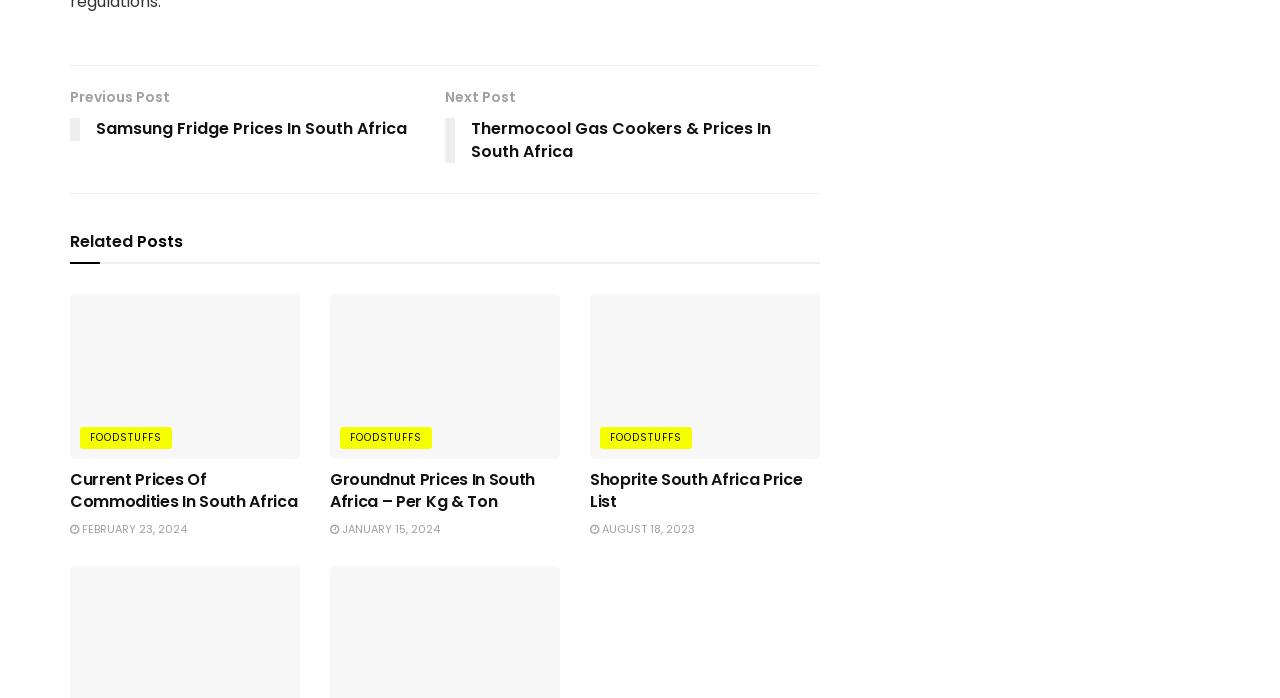Specify the bounding box coordinates for the region that must be clicked to perform the given instruction: "Read about Thermocool Gas Cookers & Prices In South Africa".

[0.348, 0.123, 0.641, 0.248]